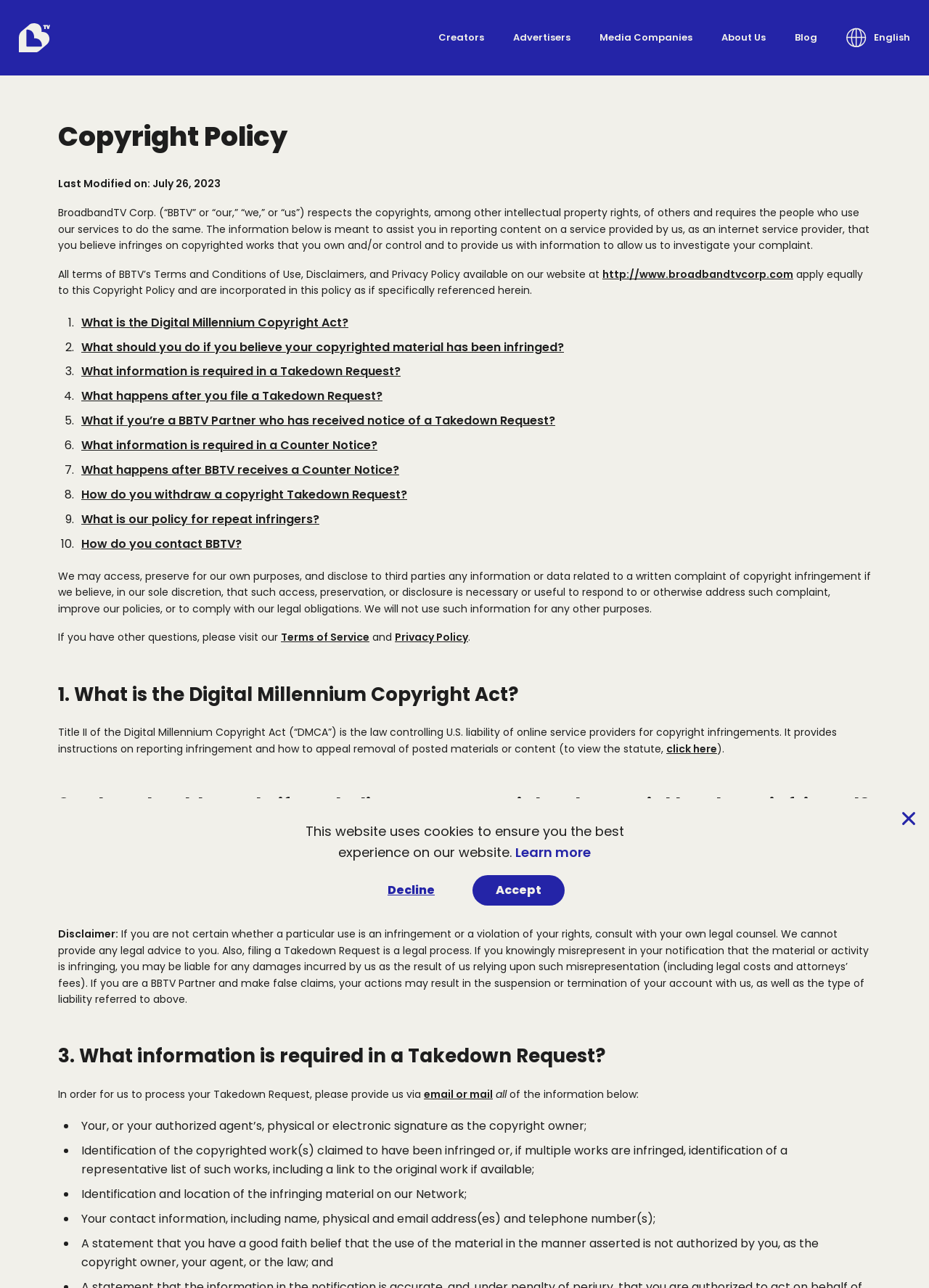Locate the coordinates of the bounding box for the clickable region that fulfills this instruction: "Click the 'What is the Digital Millennium Copyright Act?' link".

[0.088, 0.244, 0.375, 0.257]